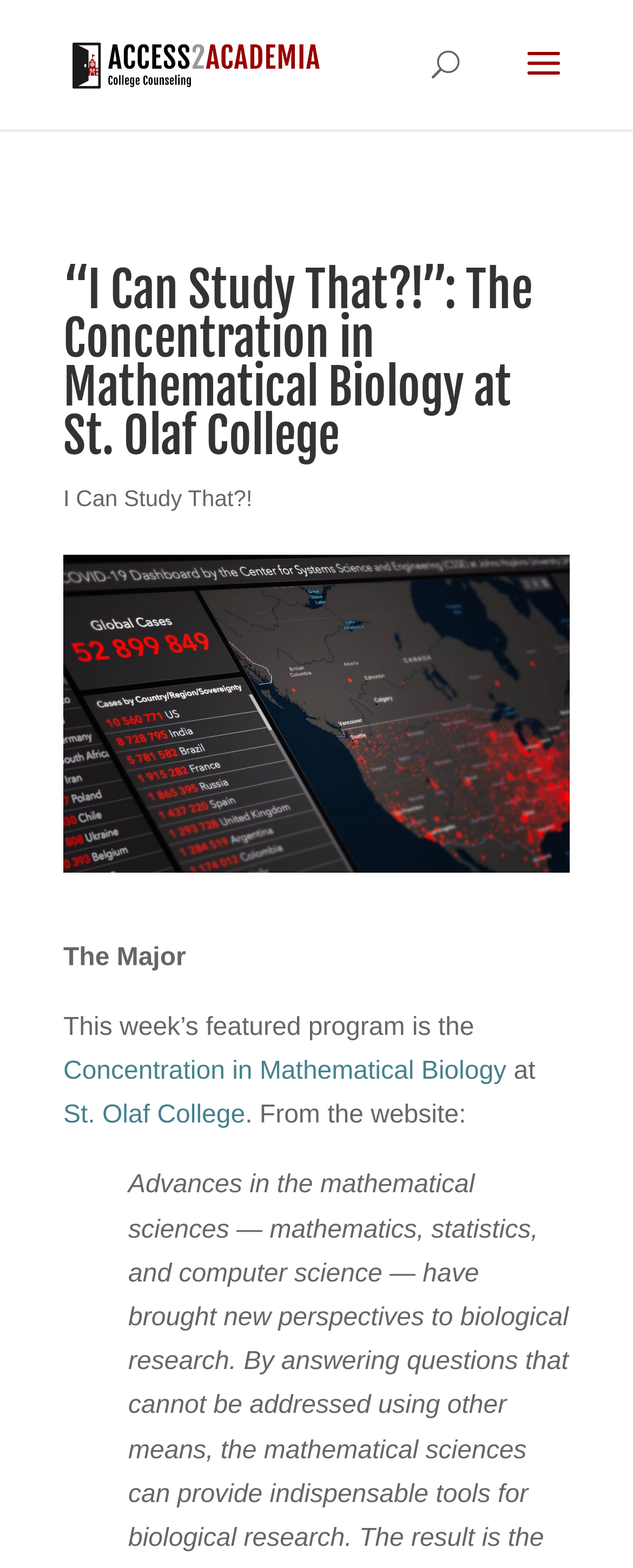What is the name of the featured program?
Answer the question based on the image using a single word or a brief phrase.

Concentration in Mathematical Biology